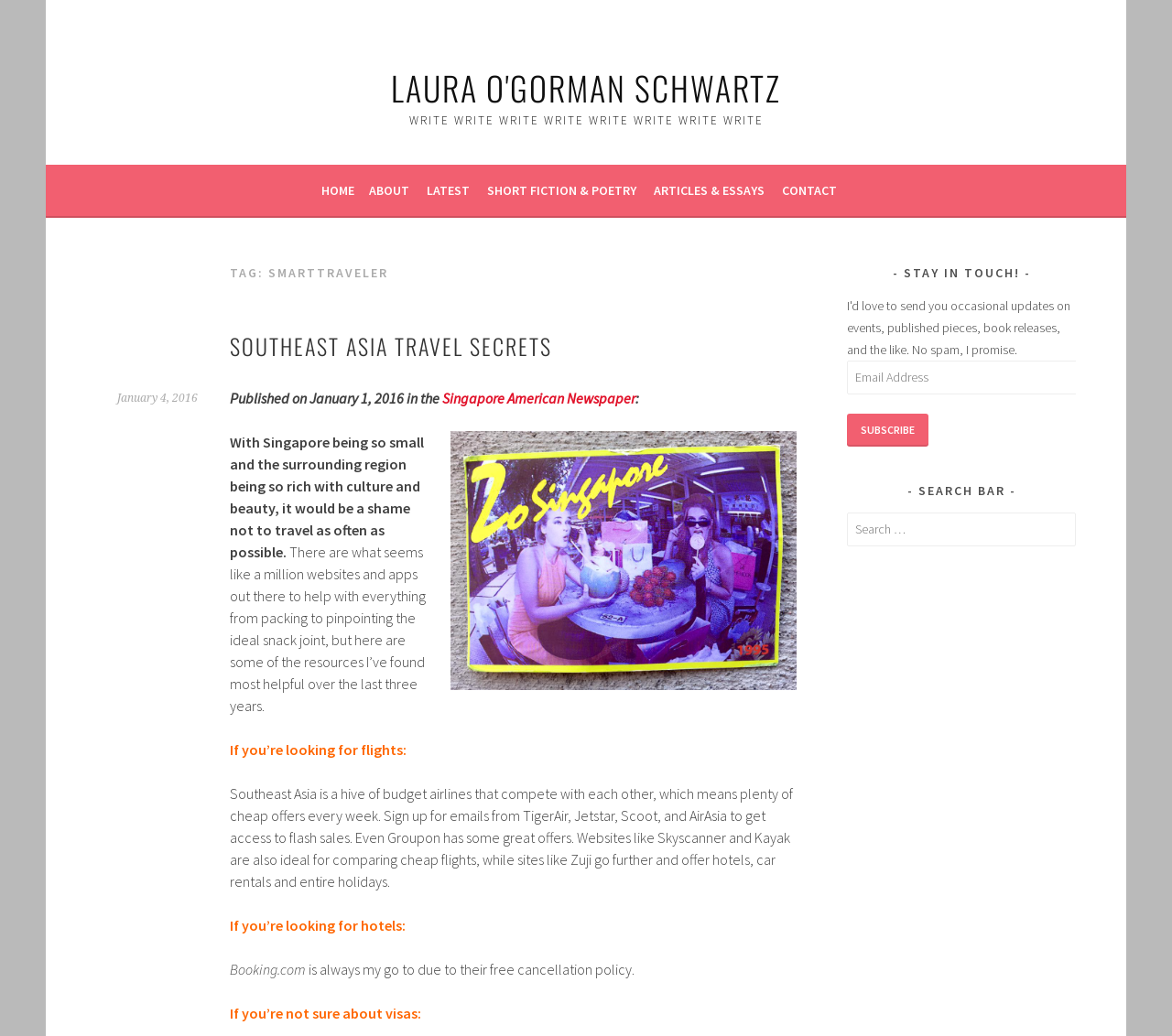Identify the bounding box coordinates for the element you need to click to achieve the following task: "Read the article 'SOUTHEAST ASIA TRAVEL SECRETS'". The coordinates must be four float values ranging from 0 to 1, formatted as [left, top, right, bottom].

[0.196, 0.318, 0.471, 0.35]